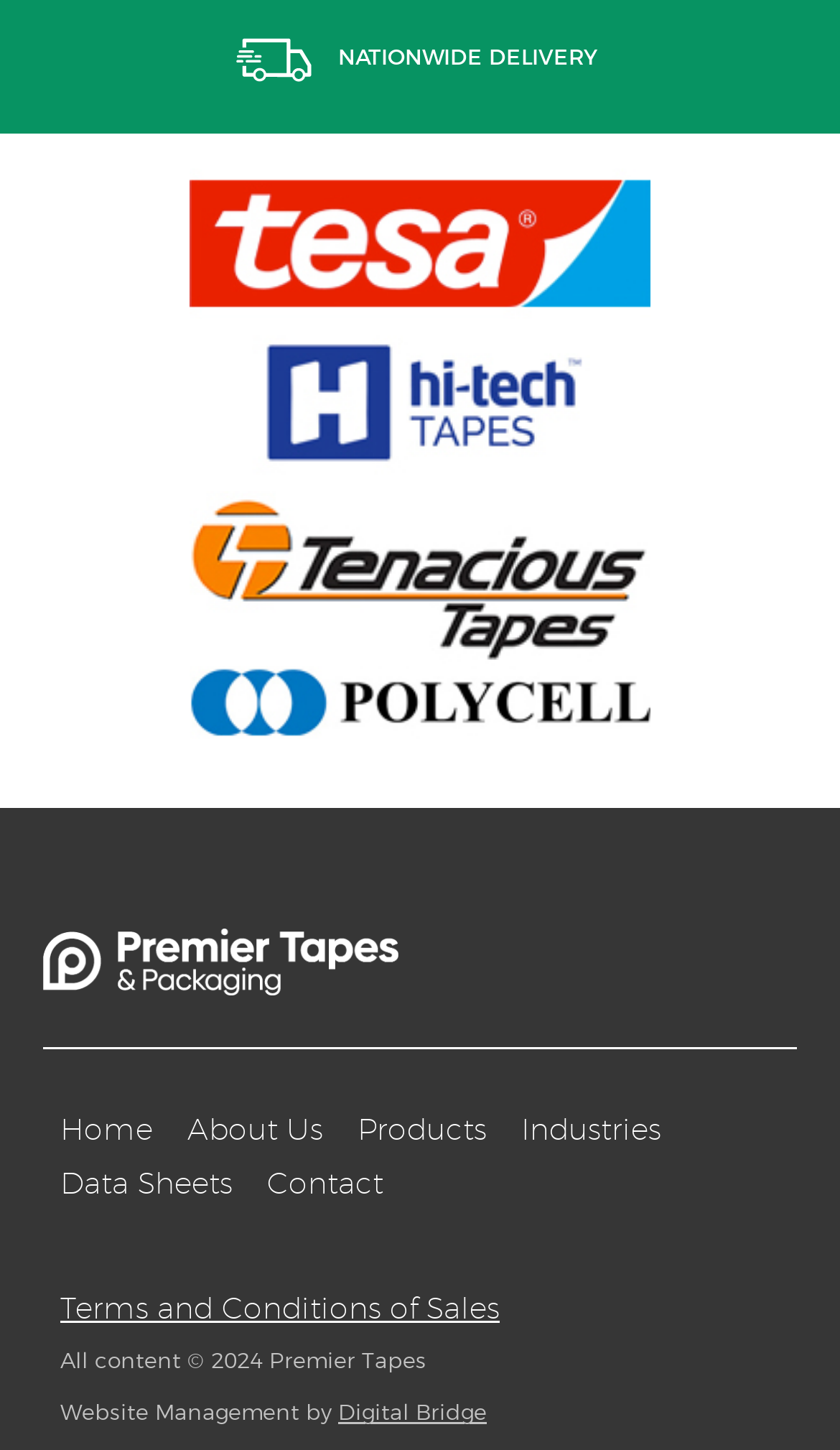What is the second navigation link?
Based on the image, provide your answer in one word or phrase.

About Us